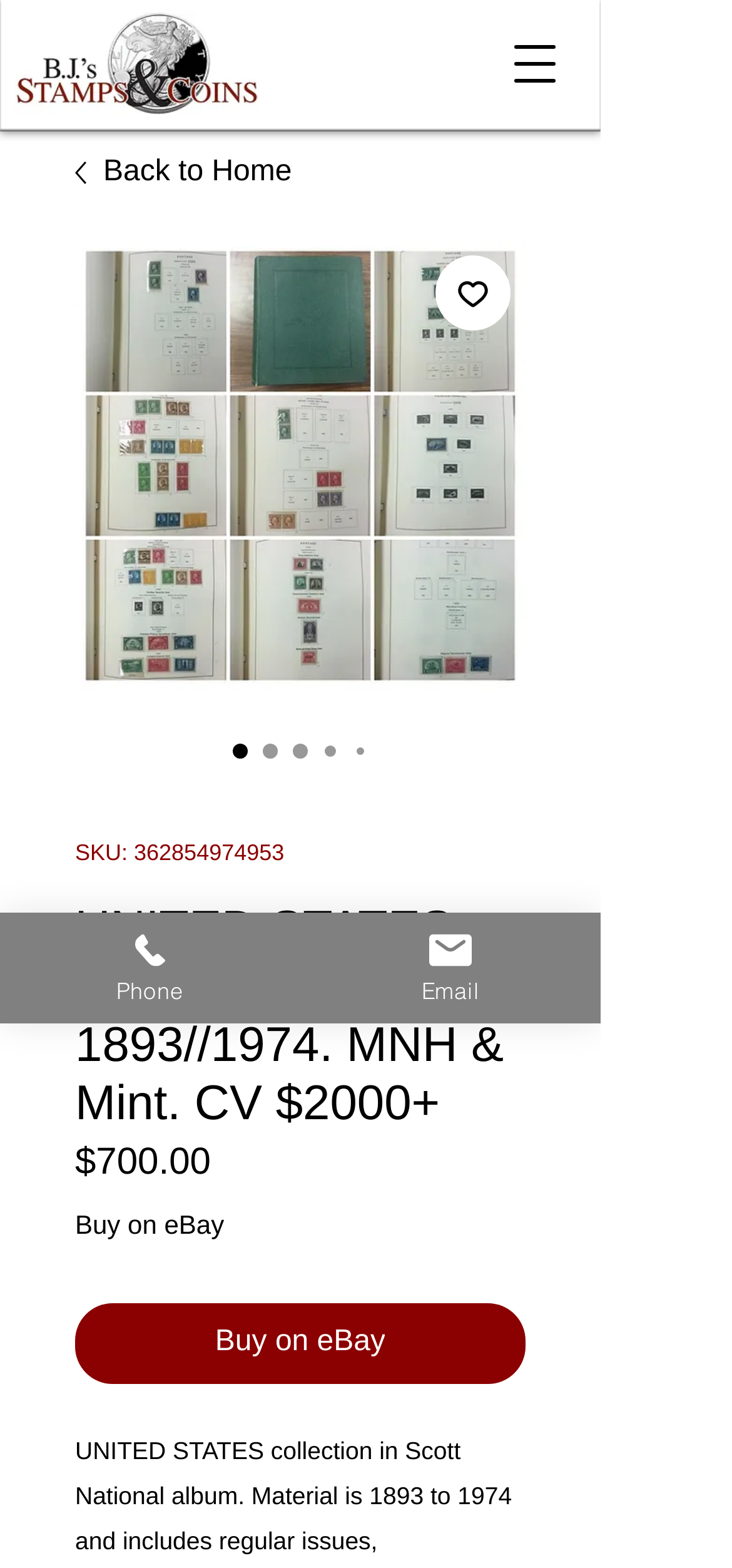Provide a short answer using a single word or phrase for the following question: 
What is the logo of the website?

BJ's Stamps and Coins